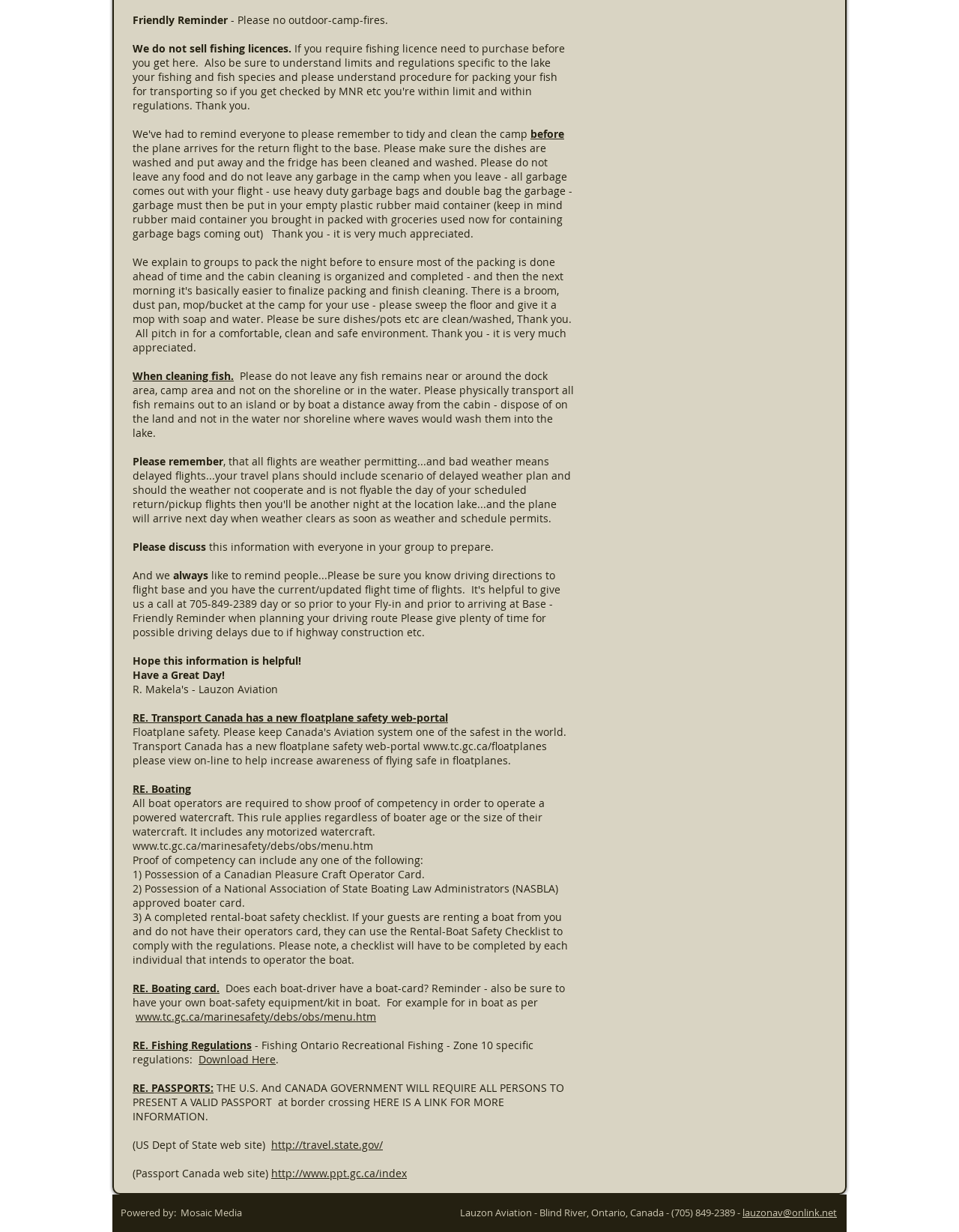Give a concise answer using only one word or phrase for this question:
What is the purpose of the floatplane safety web-portal?

To increase awareness of flying safe